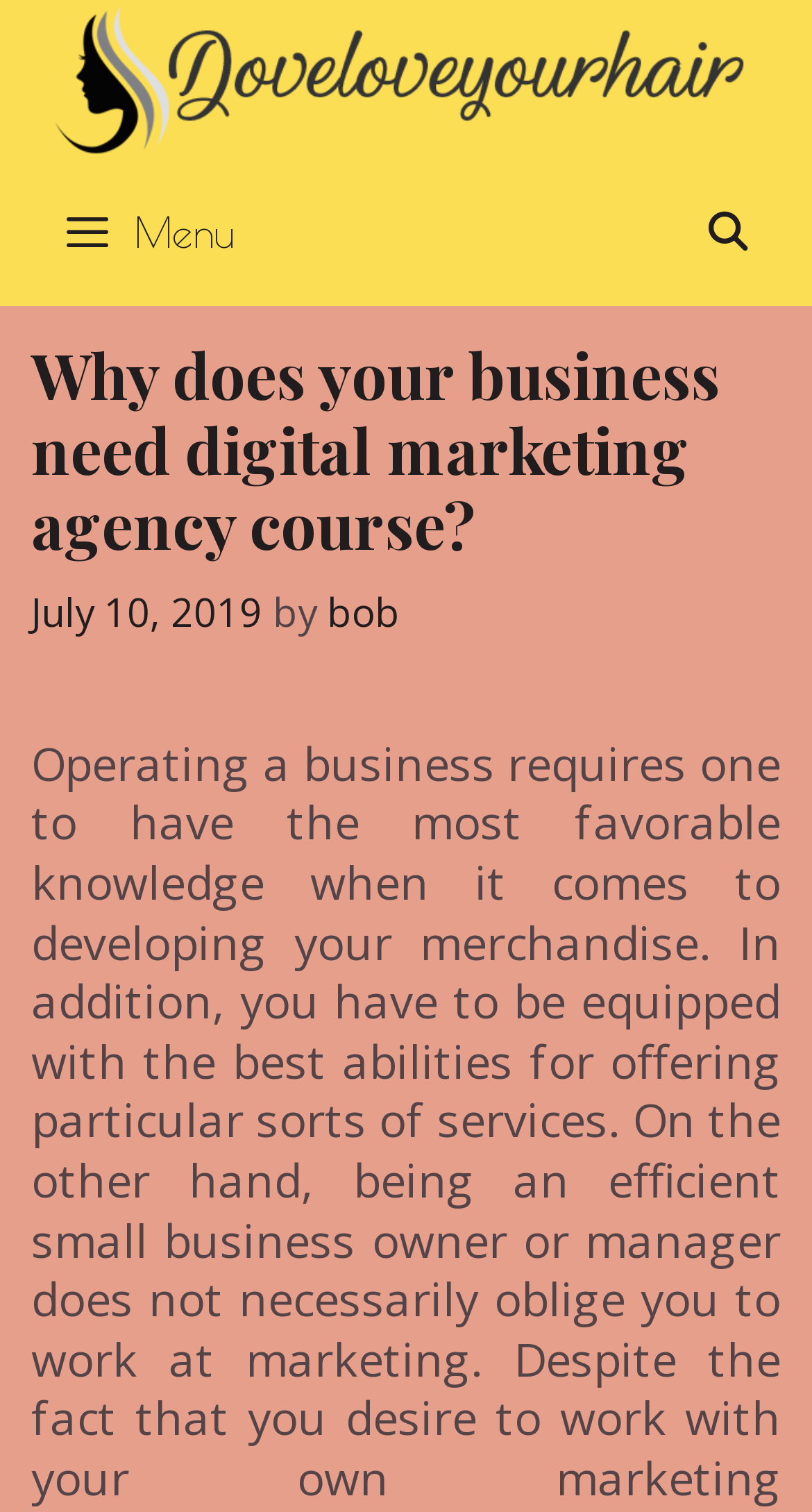Use a single word or phrase to answer the question:
What is the search icon?

